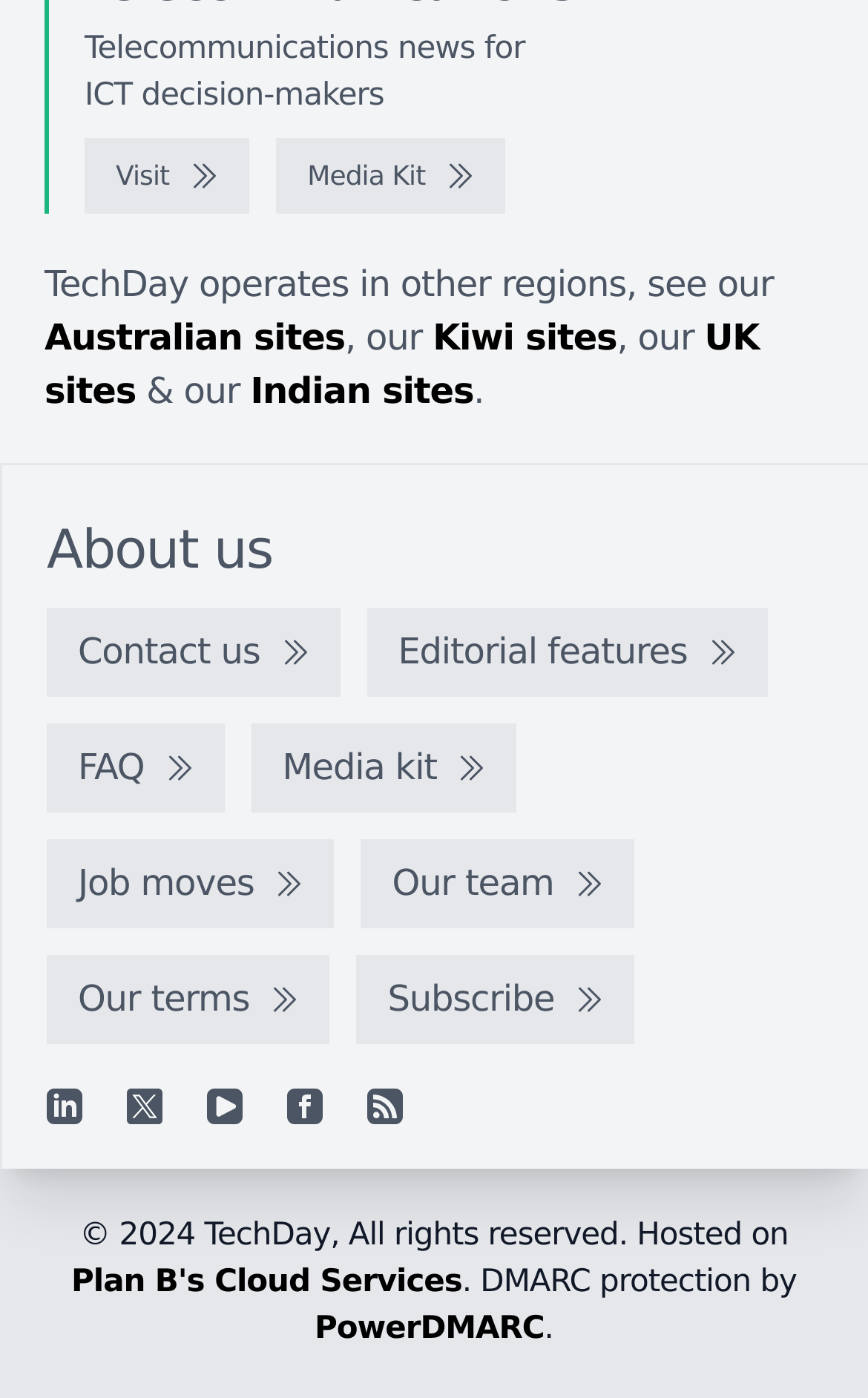Please specify the coordinates of the bounding box for the element that should be clicked to carry out this instruction: "Contact us". The coordinates must be four float numbers between 0 and 1, formatted as [left, top, right, bottom].

[0.054, 0.434, 0.392, 0.498]